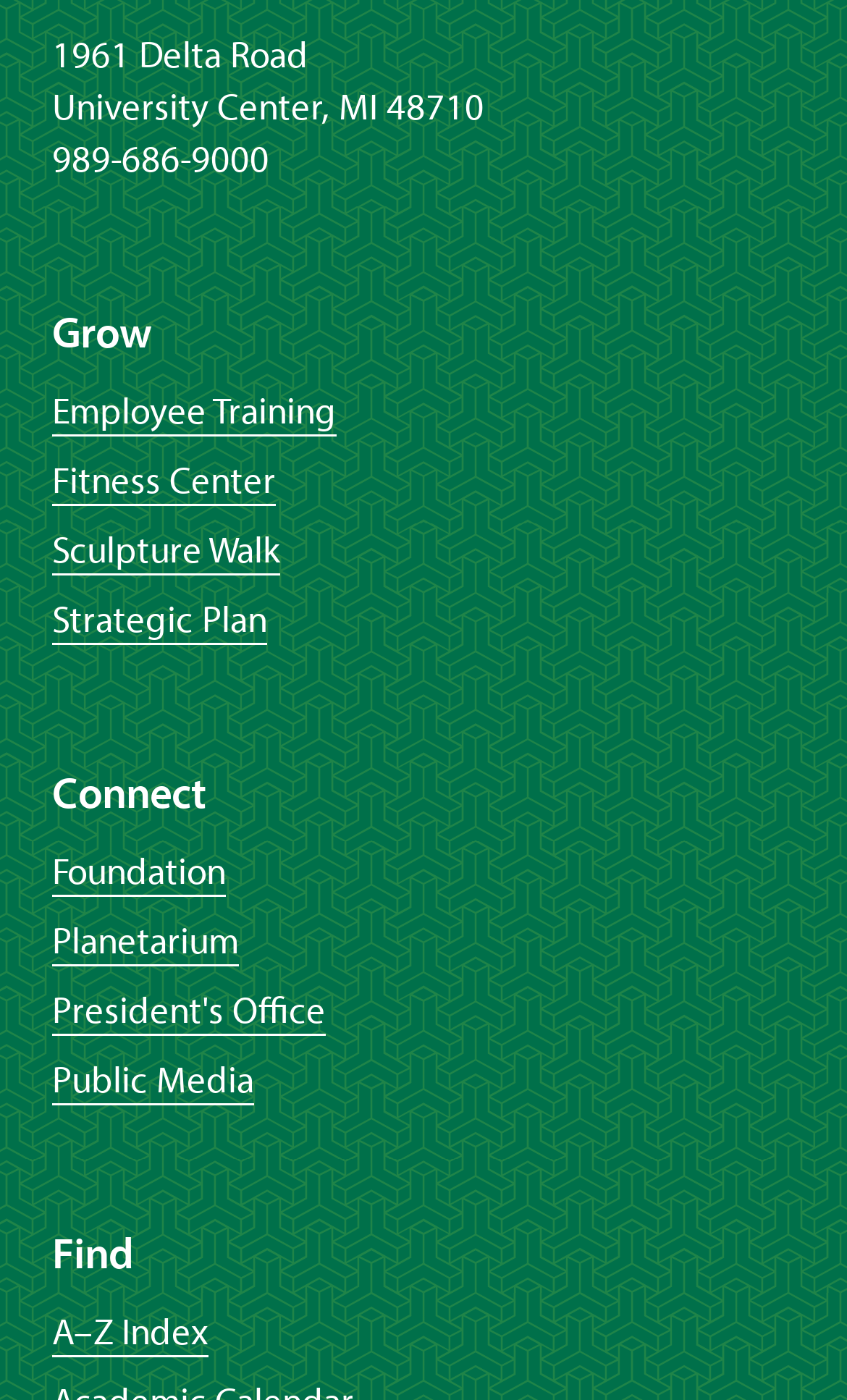How many links are under the 'Grow' heading?
Please describe in detail the information shown in the image to answer the question.

I counted the number of link elements under the 'Grow' heading, which are 'Employee Training', 'Fitness Center', 'Sculpture Walk', and 'Strategic Plan', totaling 4 links.